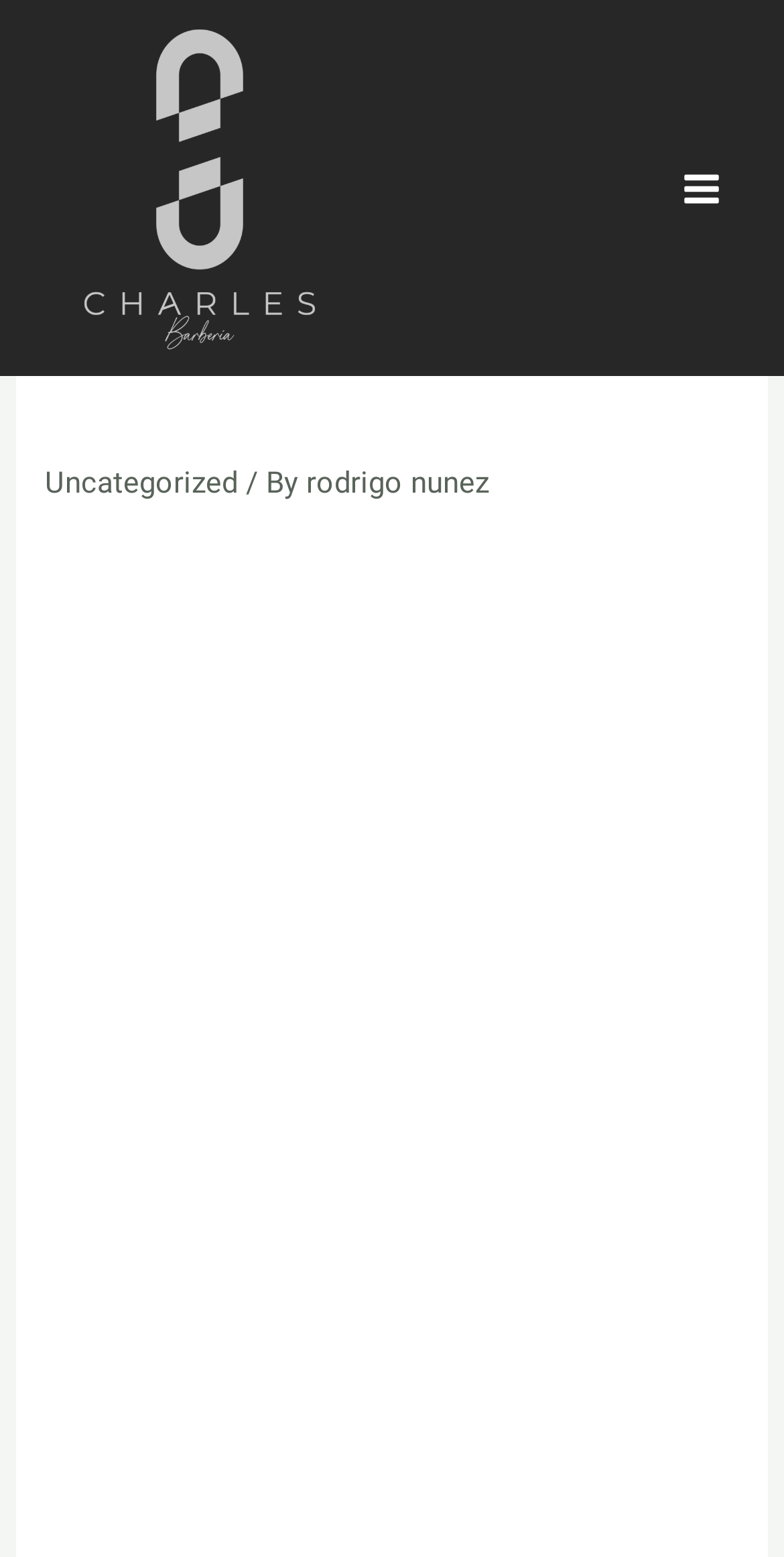What type of content can be discussed on Talk.chat?
Please provide a comprehensive and detailed answer to the question.

According to the text, people can discuss TV shows, soccer matches, nights out, and more on Talk.chat, indicating that the platform is for casual conversations.